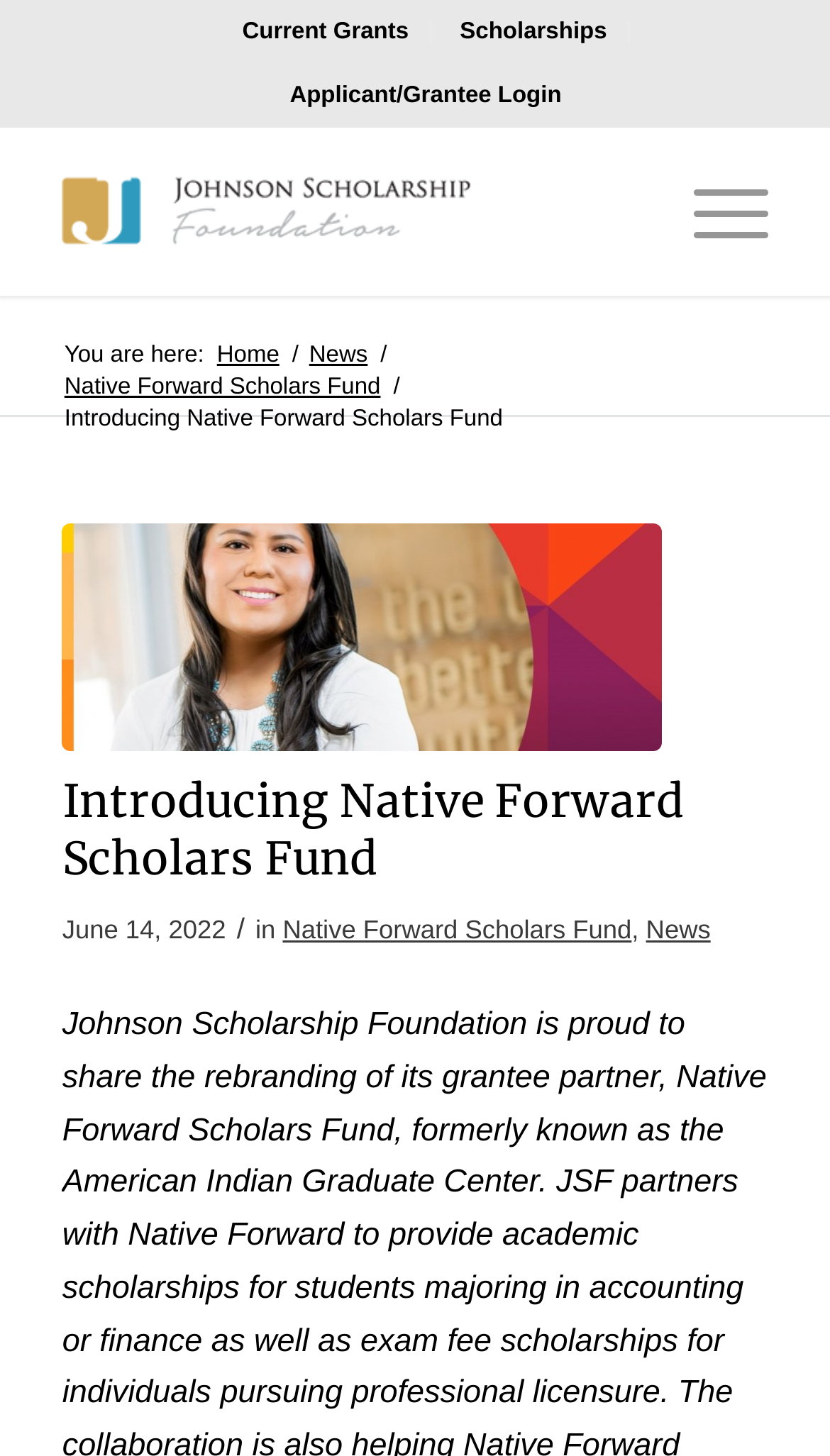Can you find and provide the title of the webpage?

Introducing Native Forward Scholars Fund